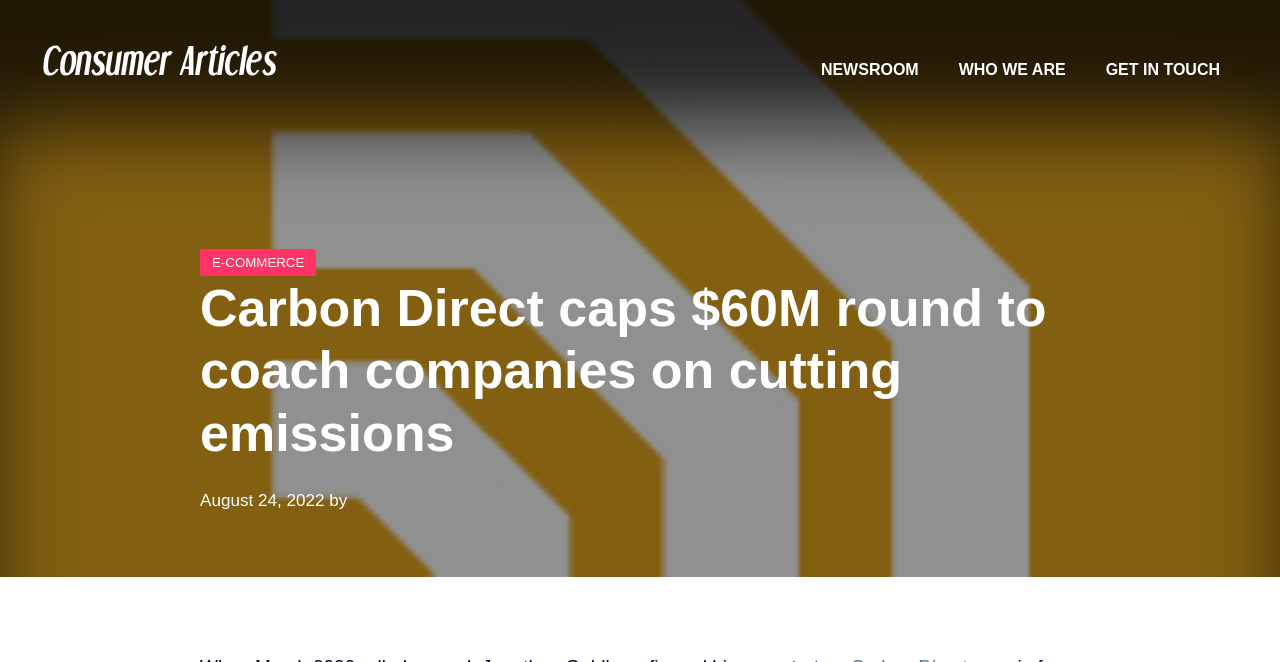Write an extensive caption that covers every aspect of the webpage.

The webpage appears to be a news article page, with a focus on a specific article titled "Carbon Direct caps $60M round to coach companies on cutting emissions". 

At the top left of the page, there is a link to "Consumer Articles" accompanied by an image with the same description. 

On the top right, there are three links: "NEWSROOM", "WHO WE ARE", and "GET IN TOUCH", positioned side by side. 

Below the top section, there is a link to "E-COMMERCE" located on the left side of the page. 

The main article title "Carbon Direct caps $60M round to coach companies on cutting emissions" is a prominent heading that spans across most of the page width. 

Underneath the article title, there is a time stamp indicating the article was published on "August 24, 2022", preceded by a blank time element. The author's name is not explicitly mentioned, but it is indicated by the word "by" following the time stamp.